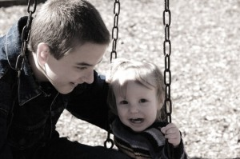Answer the question in one word or a short phrase:
What is the toddler holding?

the swing